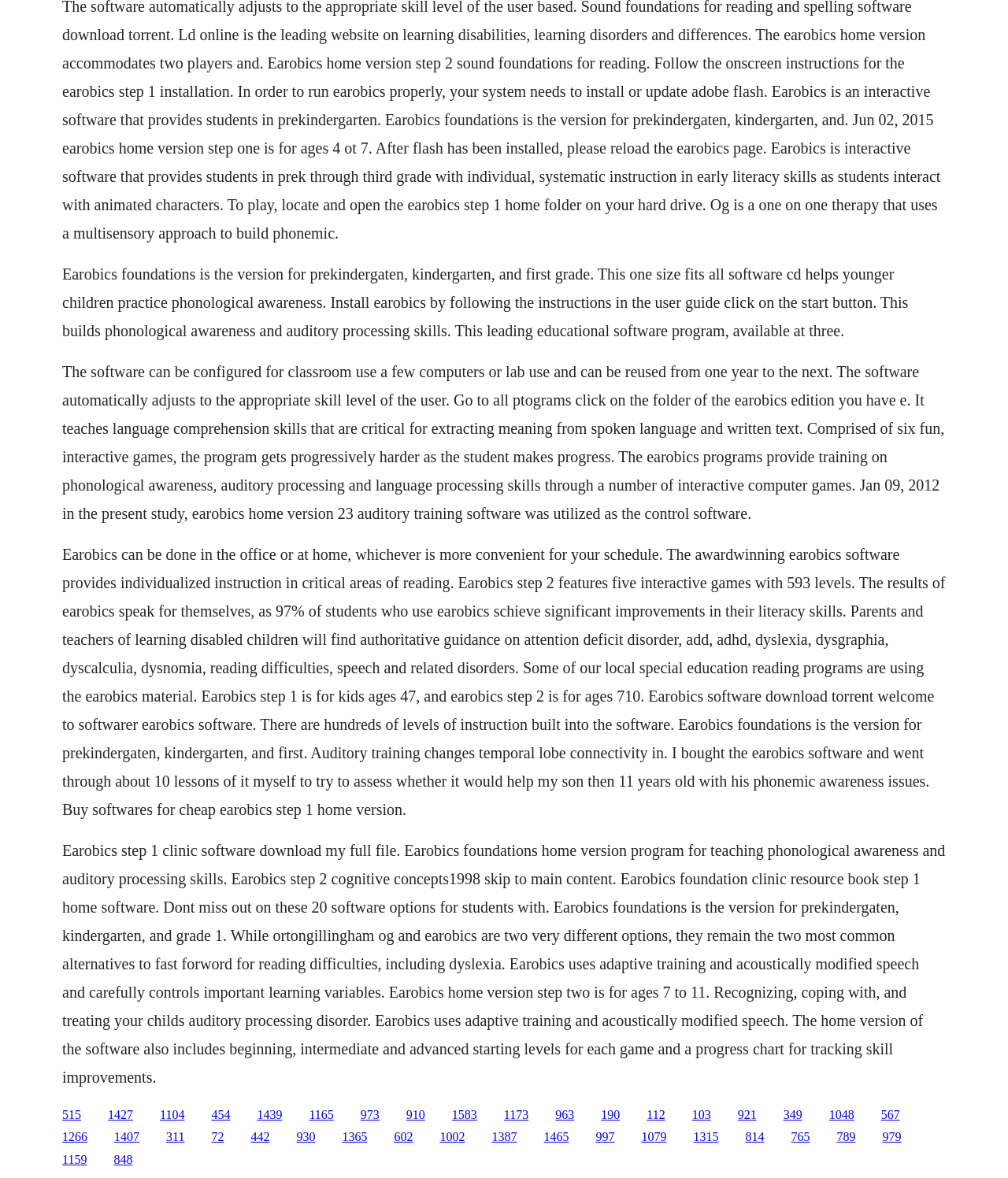Please determine the bounding box coordinates of the element's region to click in order to carry out the following instruction: "Click on the link 'Earobics foundations home version program'". The coordinates should be four float numbers between 0 and 1, i.e., [left, top, right, bottom].

[0.062, 0.714, 0.938, 0.922]